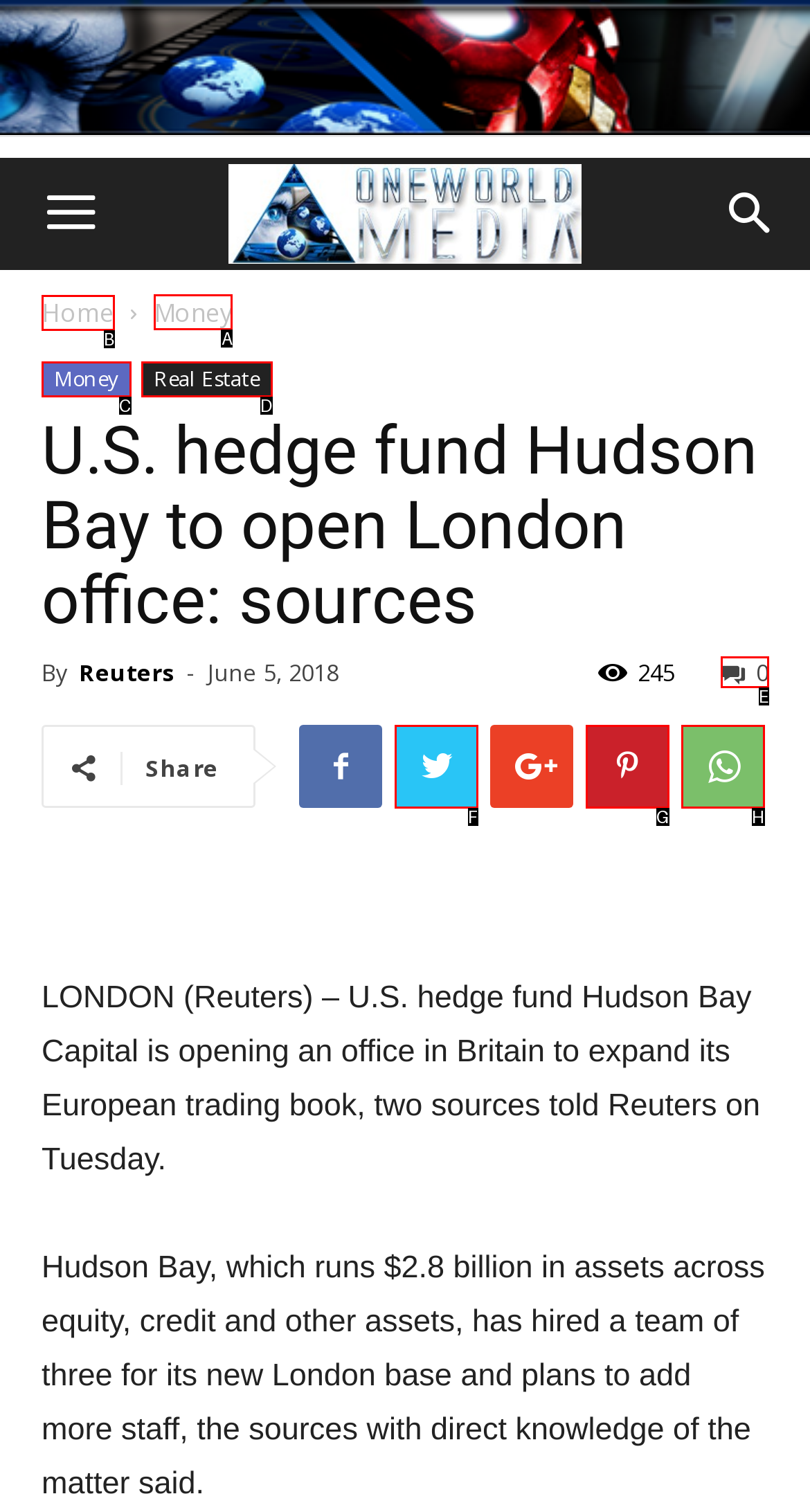Identify the correct HTML element to click to accomplish this task: Click the Money link
Respond with the letter corresponding to the correct choice.

A